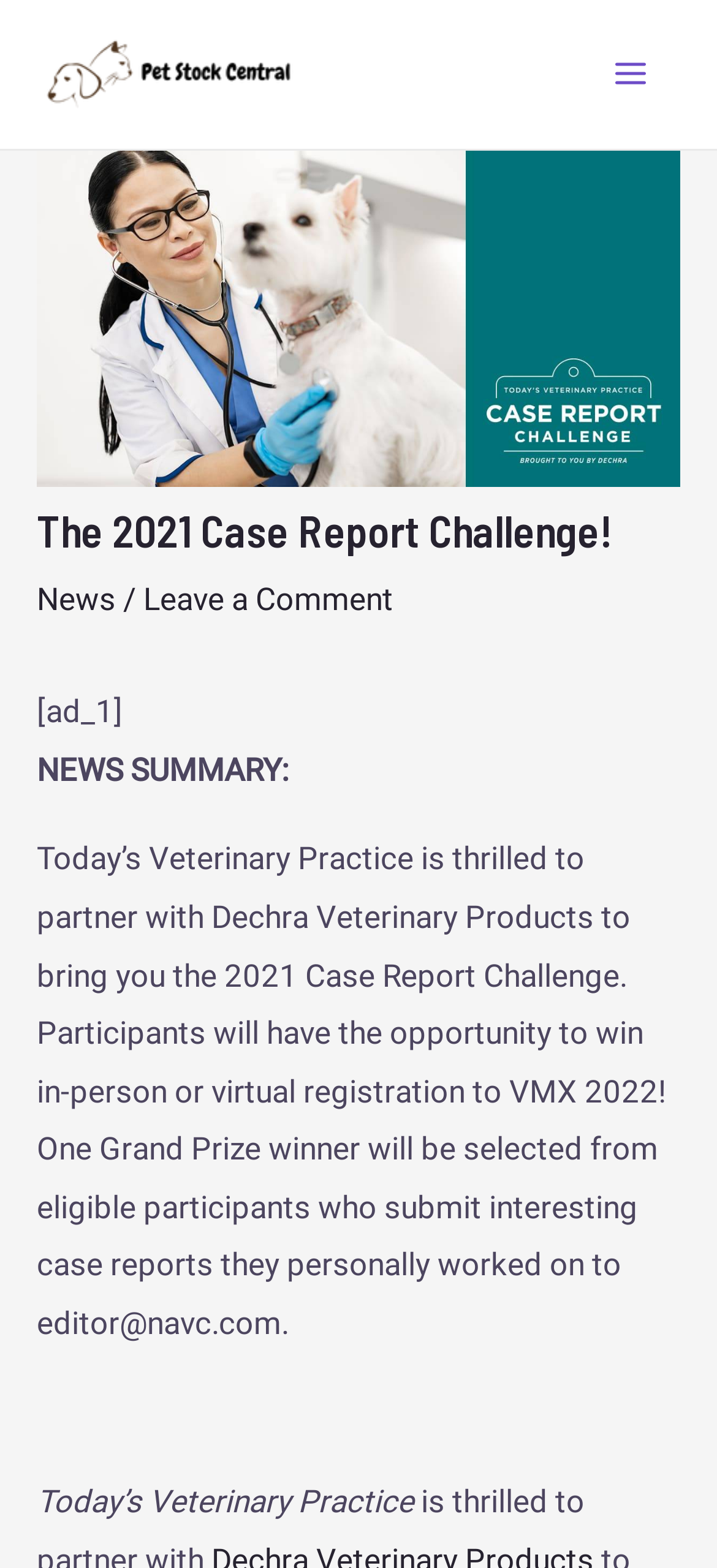Locate the UI element that matches the description alt="HR-Net - Hellenic Resources Network" in the webpage screenshot. Return the bounding box coordinates in the format (top-left x, top-left y, bottom-right x, bottom-right y), with values ranging from 0 to 1.

None